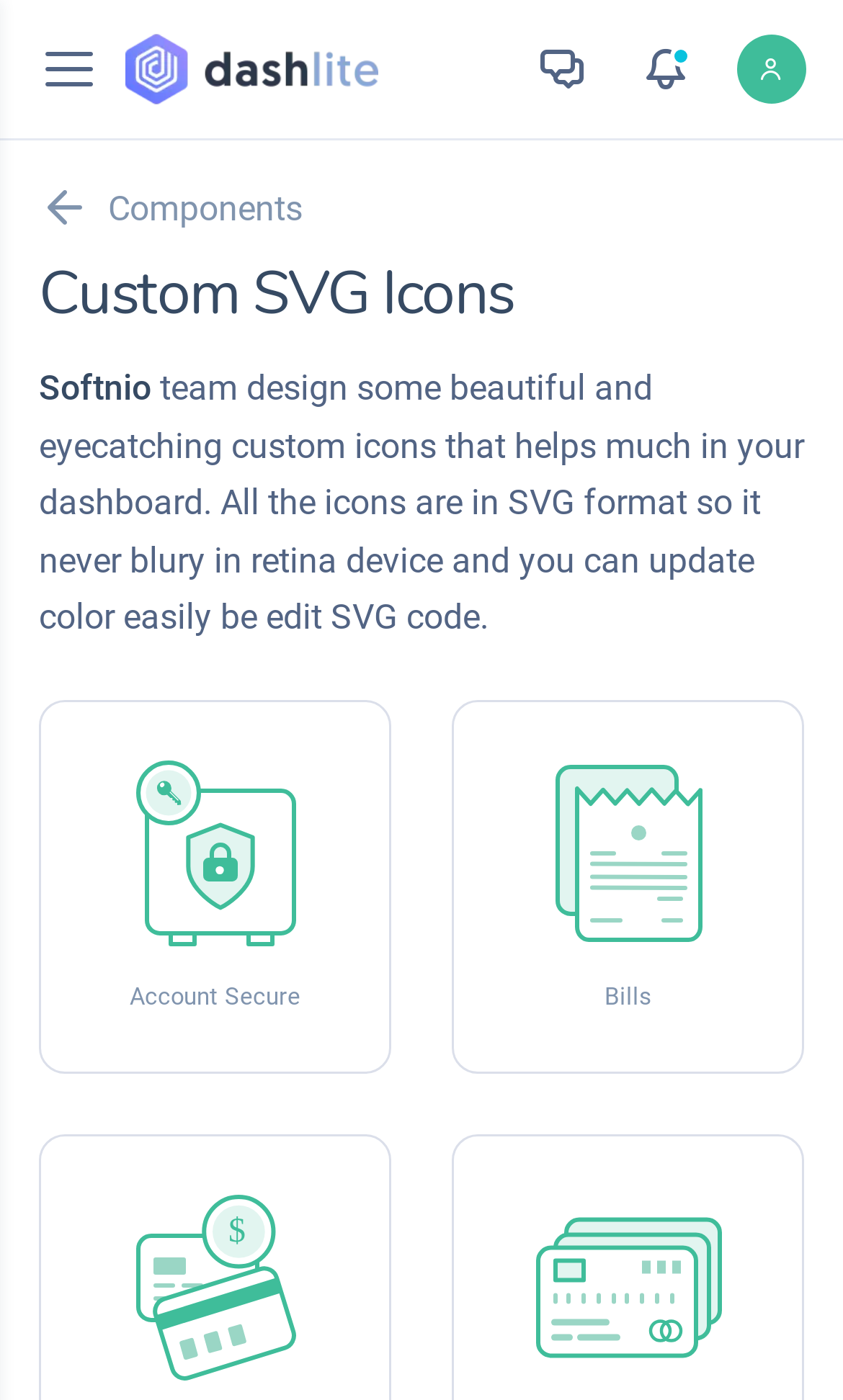What is the name of the team that designed the custom icons?
Please give a detailed and elaborate answer to the question.

The webpage mentions that the team, Softnio, designed some beautiful and eye-catching custom icons that help much in the dashboard.